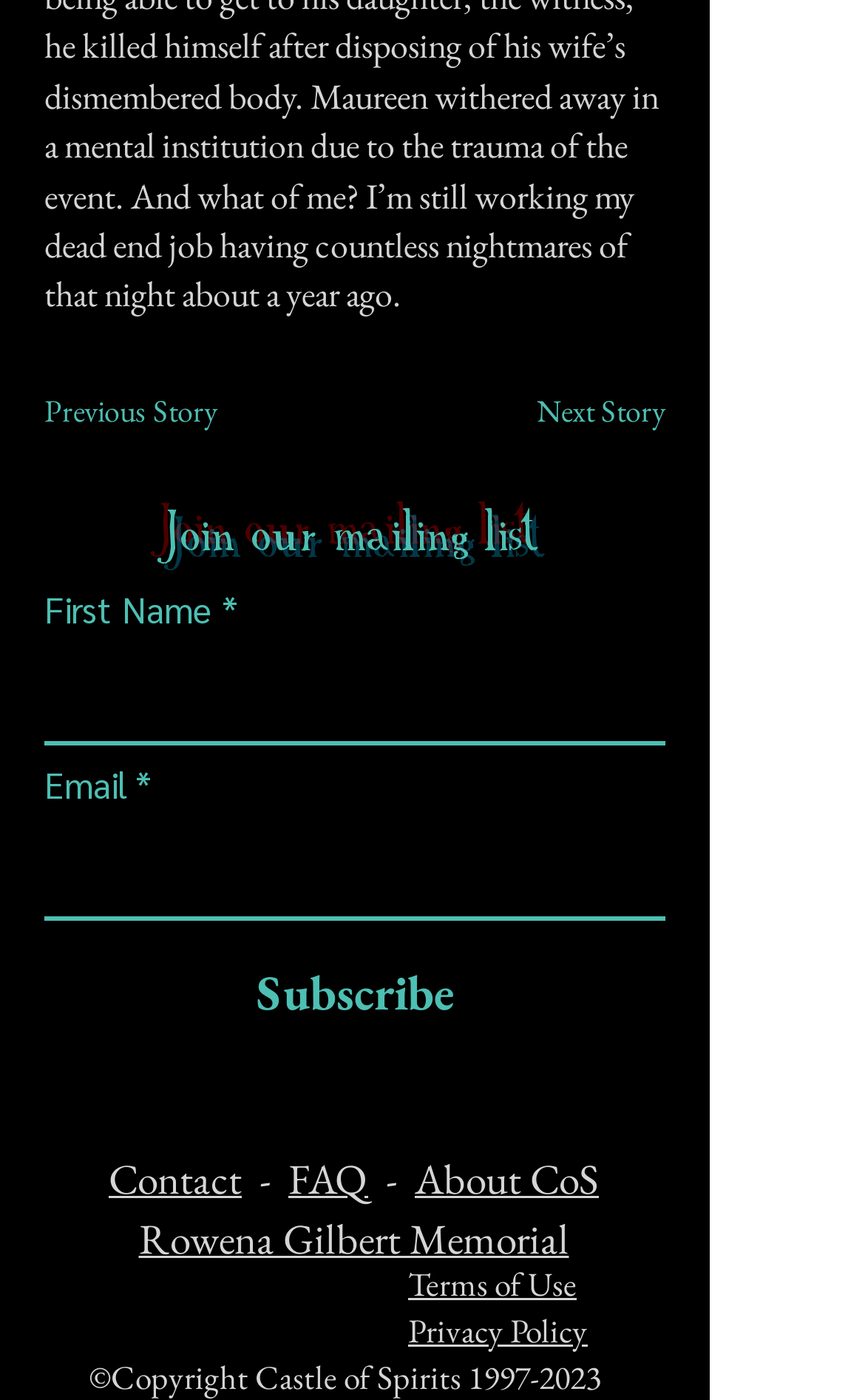Locate the bounding box coordinates of the element to click to perform the following action: 'Enter your first name'. The coordinates should be given as four float values between 0 and 1, in the form of [left, top, right, bottom].

[0.051, 0.448, 0.769, 0.532]